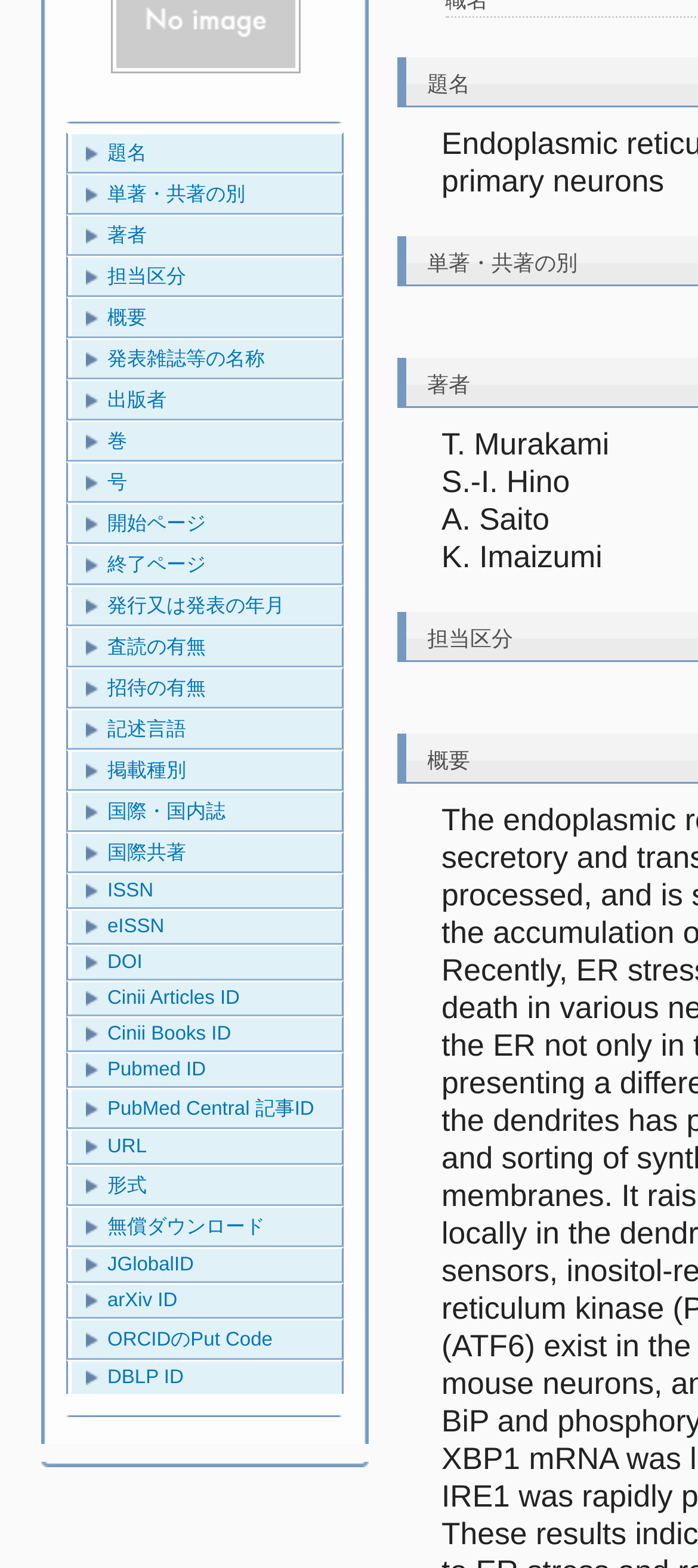Provide the bounding box coordinates in the format (top-left x, top-left y, bottom-right x, bottom-right y). All values are floating point numbers between 0 and 1. Determine the bounding box coordinate of the UI element described as: Cinii Books ID

[0.103, 0.65, 0.49, 0.67]